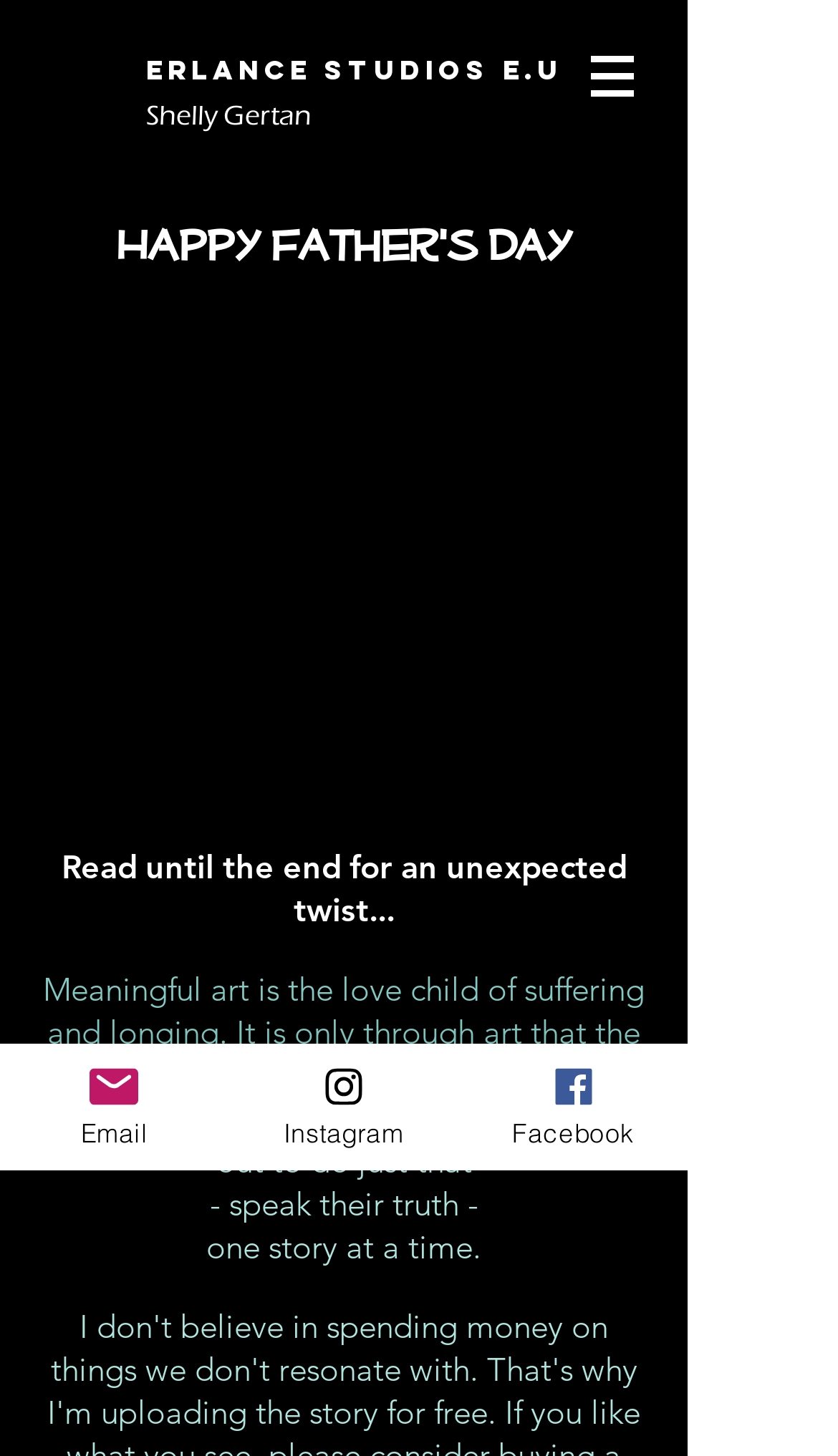Based on the element description: "Erlance Studios E.U", identify the bounding box coordinates for this UI element. The coordinates must be four float numbers between 0 and 1, listed as [left, top, right, bottom].

[0.174, 0.037, 0.672, 0.059]